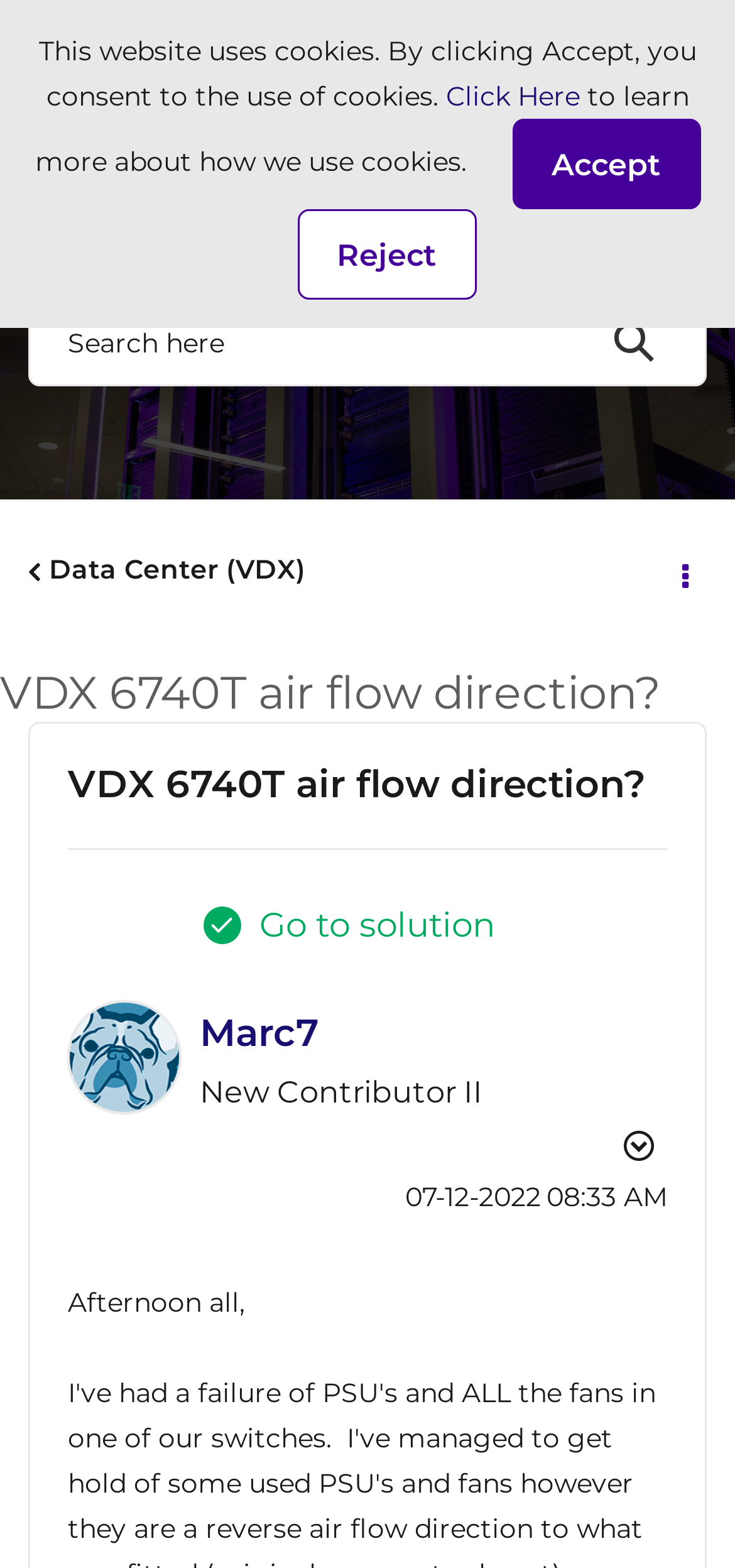What is the date of the post?
Your answer should be a single word or phrase derived from the screenshot.

07-12-2022